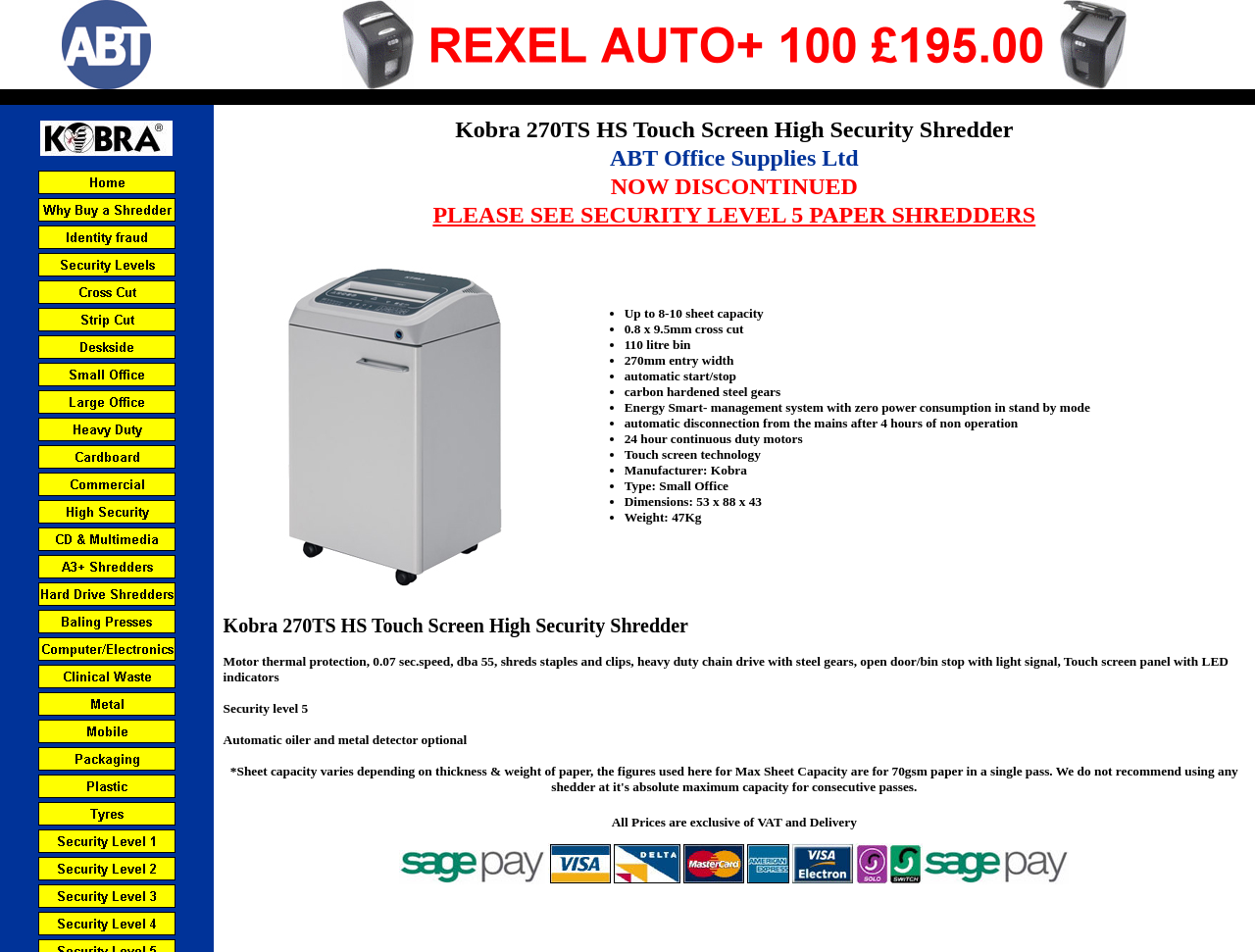Using the provided description alt="Clinical Waste Shredding", find the bounding box coordinates for the UI element. Provide the coordinates in (top-left x, top-left y, bottom-right x, bottom-right y) format, ensuring all values are between 0 and 1.

[0.03, 0.713, 0.14, 0.728]